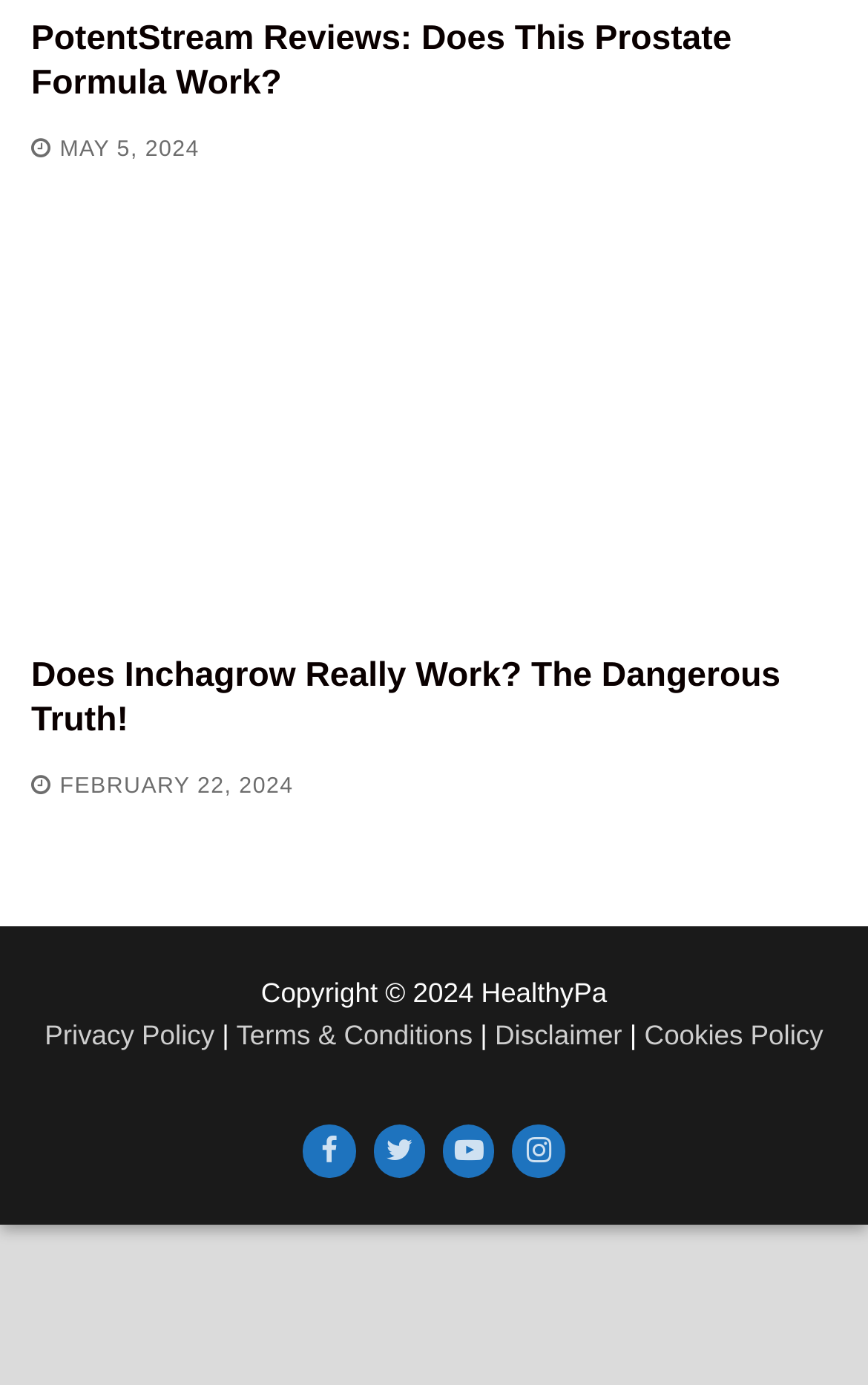Please answer the following question using a single word or phrase: 
How many social media links are at the bottom of the webpage?

4